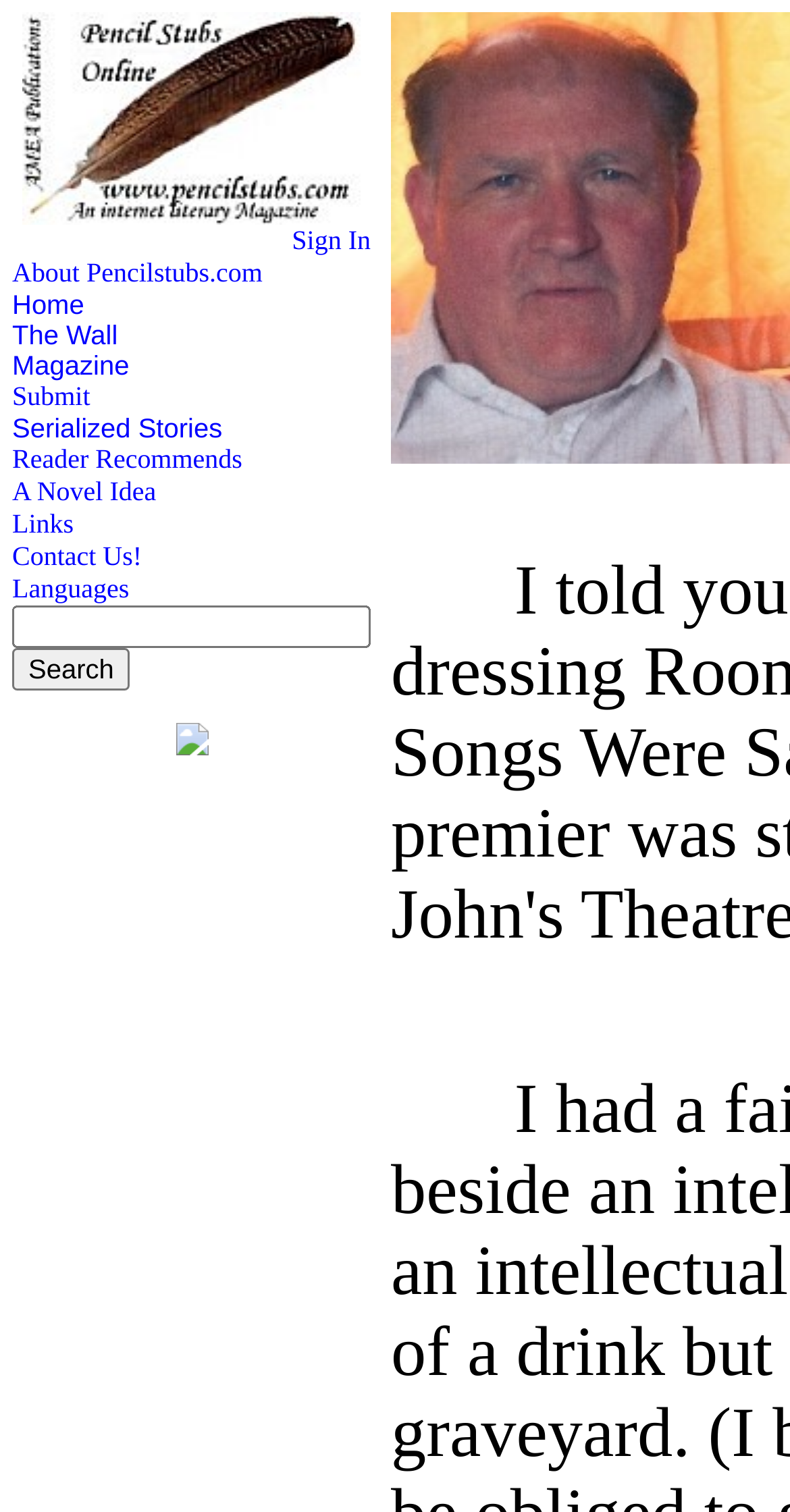Indicate the bounding box coordinates of the element that needs to be clicked to satisfy the following instruction: "Submit a story". The coordinates should be four float numbers between 0 and 1, i.e., [left, top, right, bottom].

[0.015, 0.252, 0.114, 0.272]